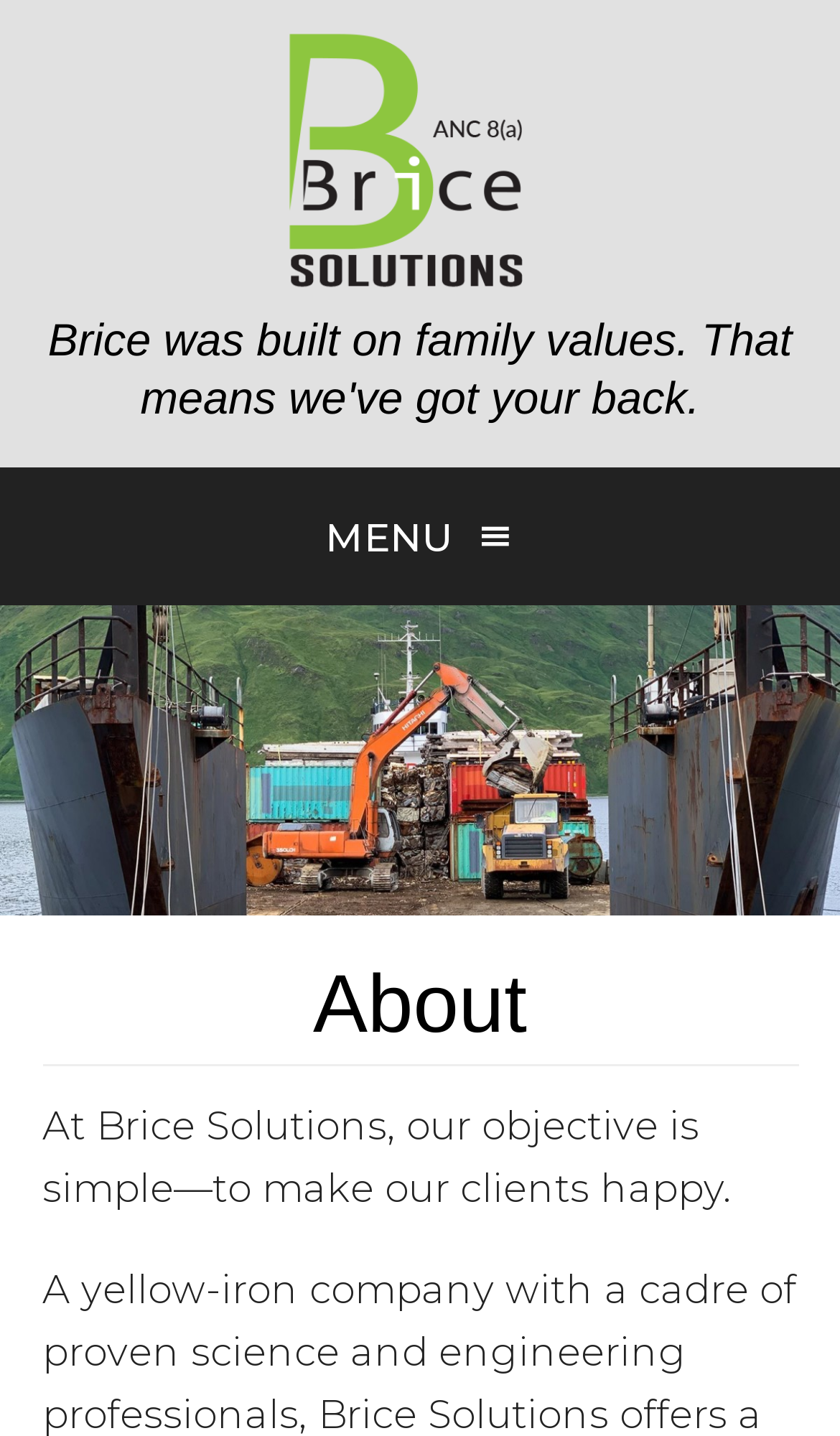What is the name of the company?
Please provide a detailed and comprehensive answer to the question.

The name of the company can be found in the link element with the text 'Brice Solutions LLC' at the top of the page, which is likely the logo or main title of the company.